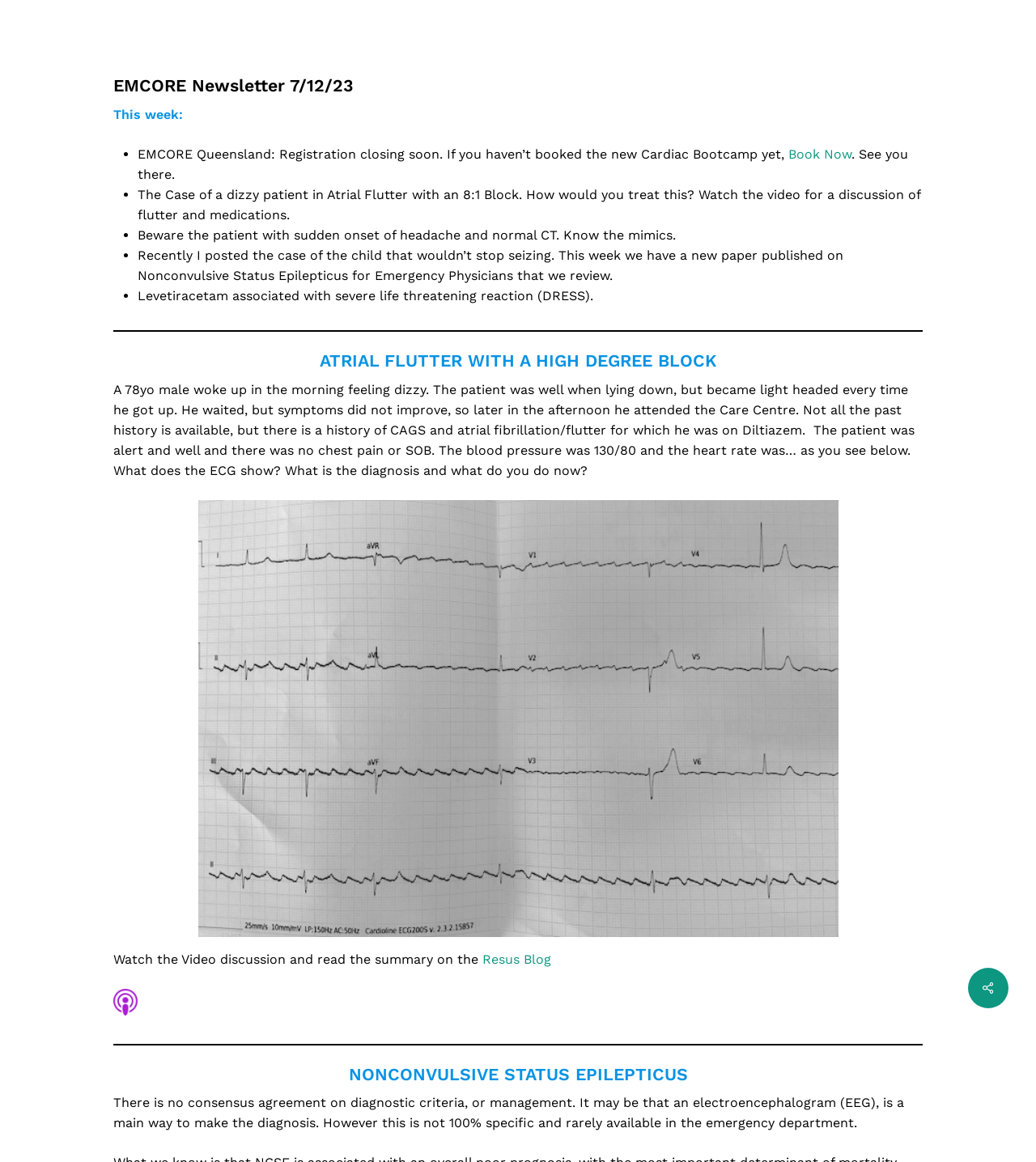Using the provided element description: "account", identify the bounding box coordinates. The coordinates should be four floats between 0 and 1 in the order [left, top, right, bottom].

[0.892, 0.025, 0.911, 0.04]